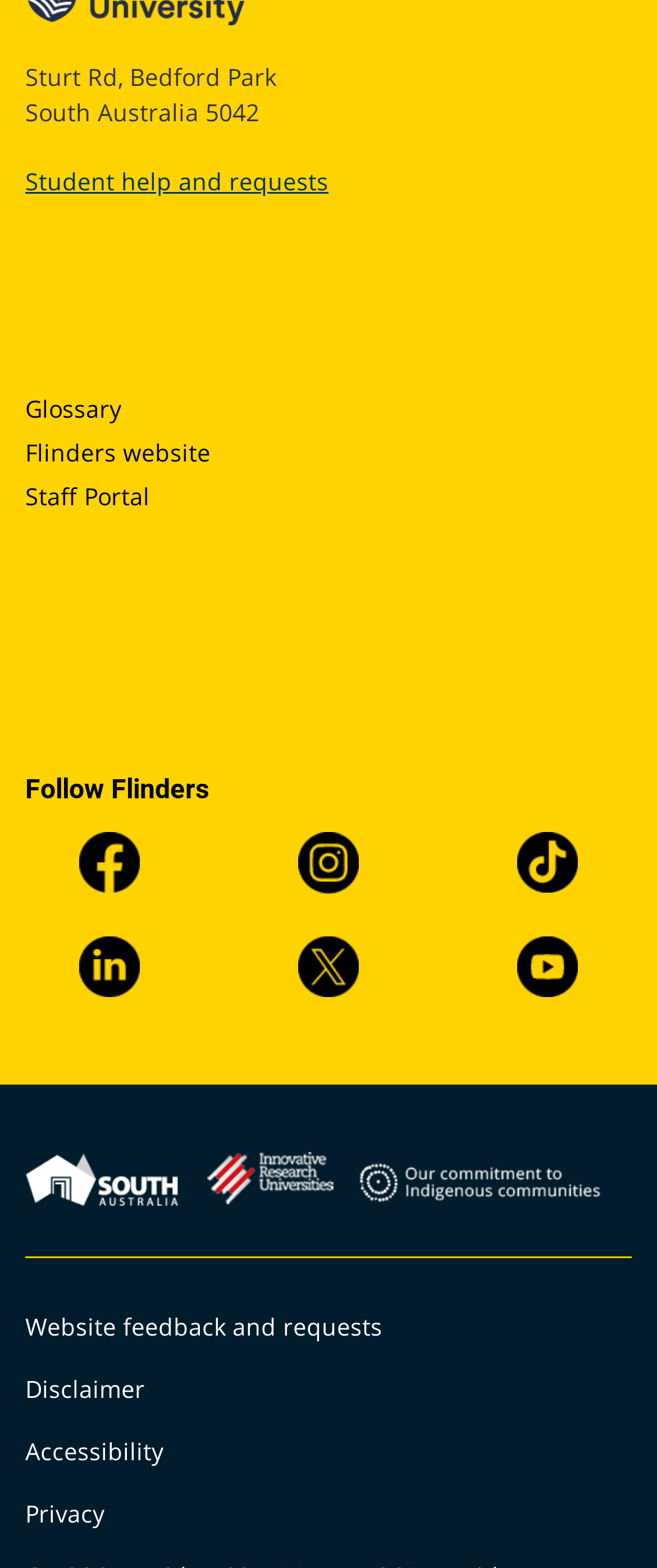How many links are there at the bottom of the webpage?
Please describe in detail the information shown in the image to answer the question.

At the bottom of the webpage, there are seven links: Facebook - Flinders University, Instagram - Flinders University, TikTok - Flinders University, LinkedIn - Flinders University, Twitter - Flinders University, YouTube - Flinders University, and Website feedback and requests.